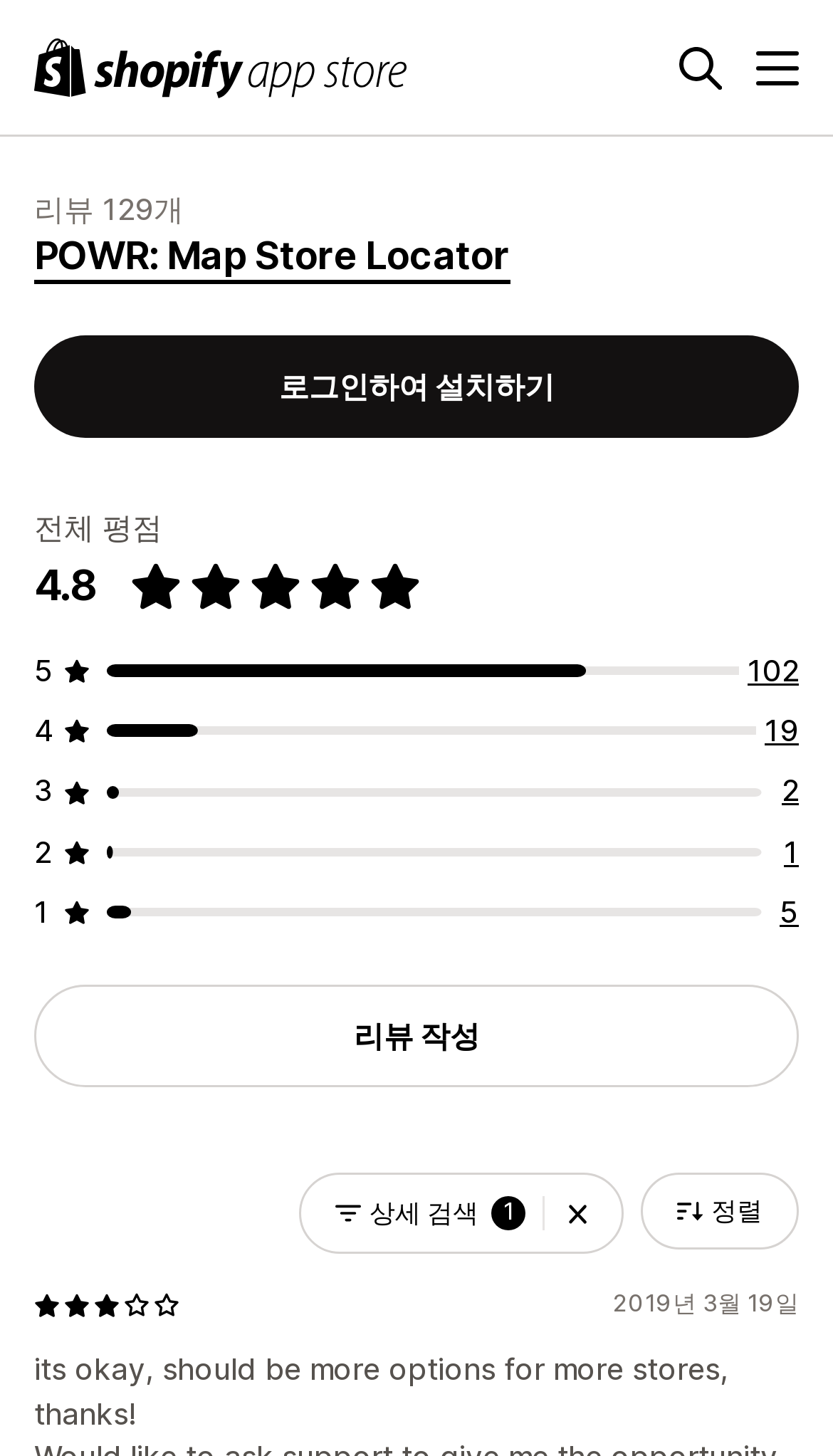Provide a thorough summary of the webpage.

The webpage is about the POWR Google Maps Store Locator plugin on the Shopify App Store. At the top left, there is a Shopify App Store logo, which is an image. Next to it, there is a search button with a magnifying glass icon. On the top right, there is a menu button with three horizontal lines.

Below the logo, there is a heading that reads "POWR: Map Store Locator" with 129 reviews. Underneath, there is a button to log in and install the plugin. The overall rating of the plugin is 4.8 out of 5 stars, with a total of 102 reviews.

On the right side, there are links to view reviews from different time periods, such as "Total reviews 19" and "Total reviews 2". Below these links, there is a button to write a review.

Further down, there is a section with a button to clear a filter and a combobox to sort reviews. On the bottom left, there is an image of 3 out of 5 stars, and next to it, the date "March 19, 2019". Below this, there is a review that reads "its okay, should be more options for more stores, thanks!".